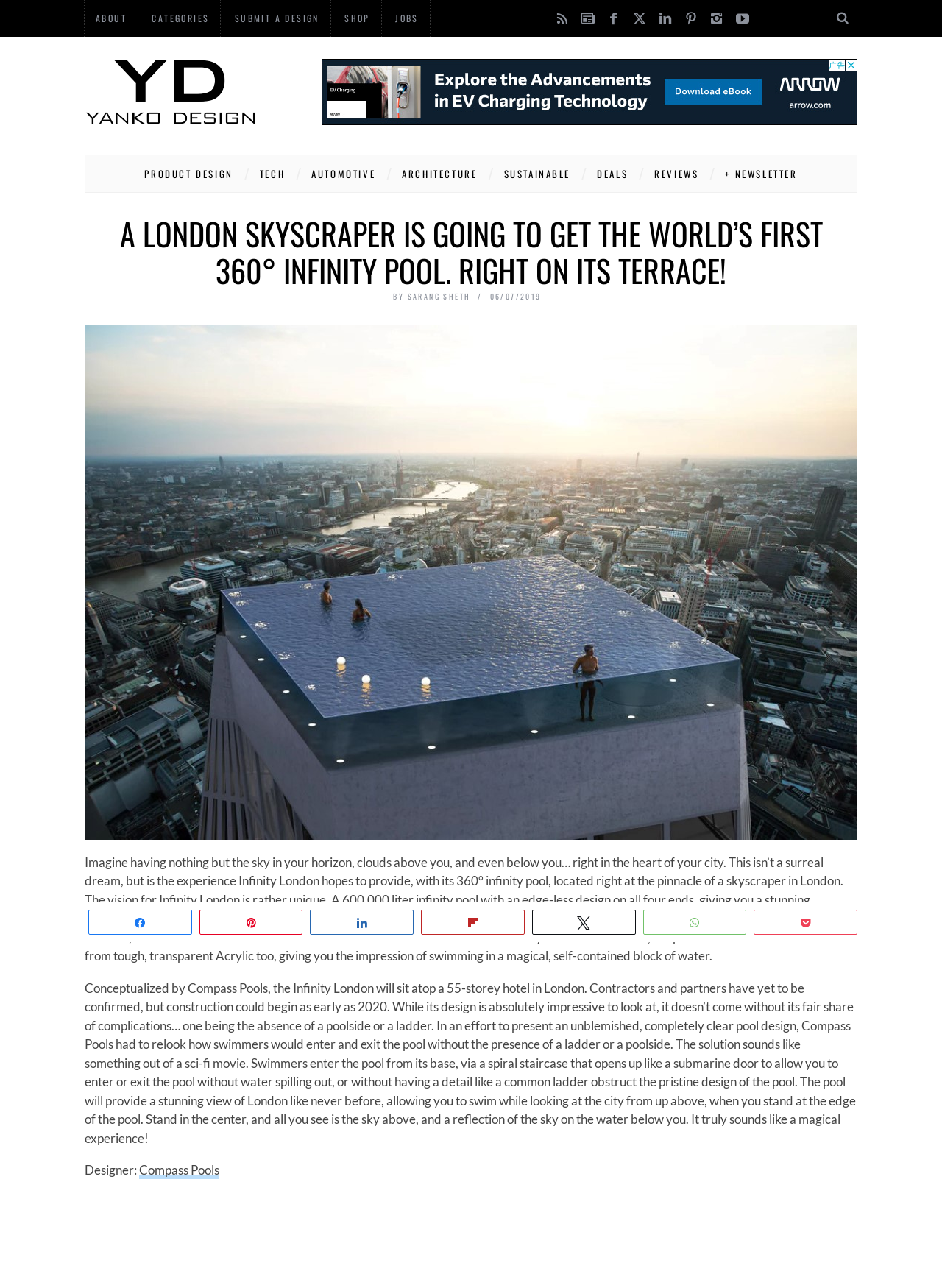Who conceptualized the Infinity London design? Observe the screenshot and provide a one-word or short phrase answer.

Compass Pools